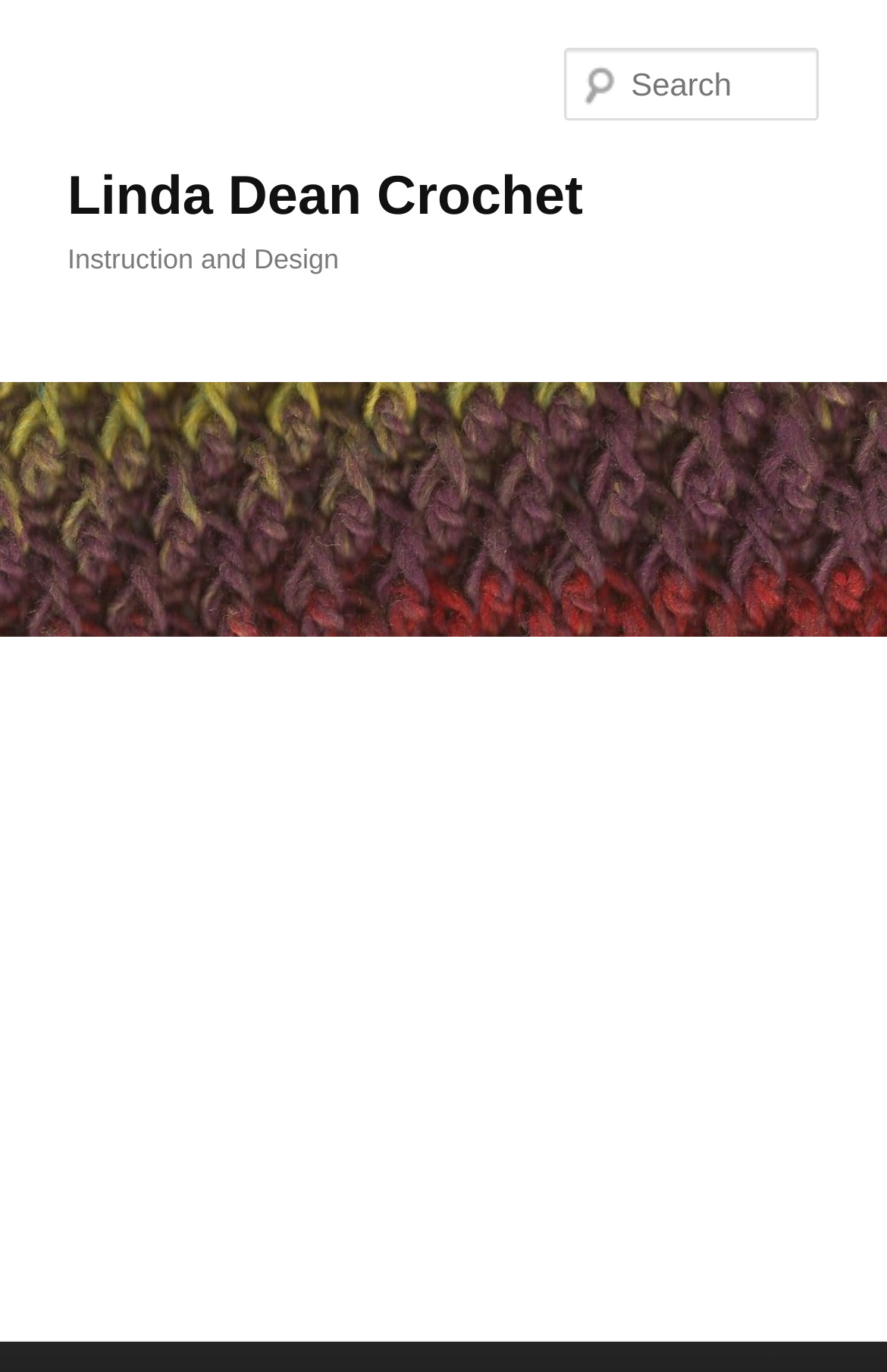What is the theme of the website?
Your answer should be a single word or phrase derived from the screenshot.

Crochet